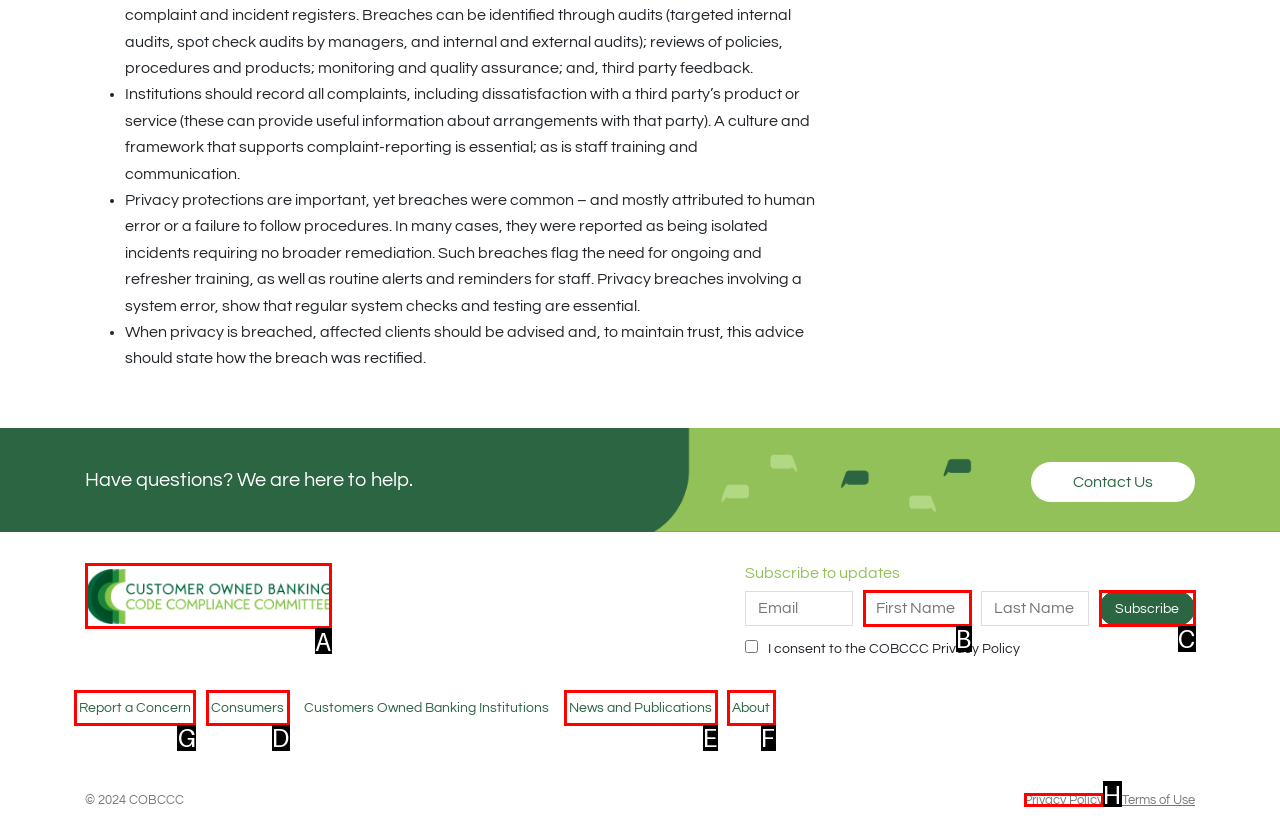Determine which HTML element I should select to execute the task: Report a Concern
Reply with the corresponding option's letter from the given choices directly.

G